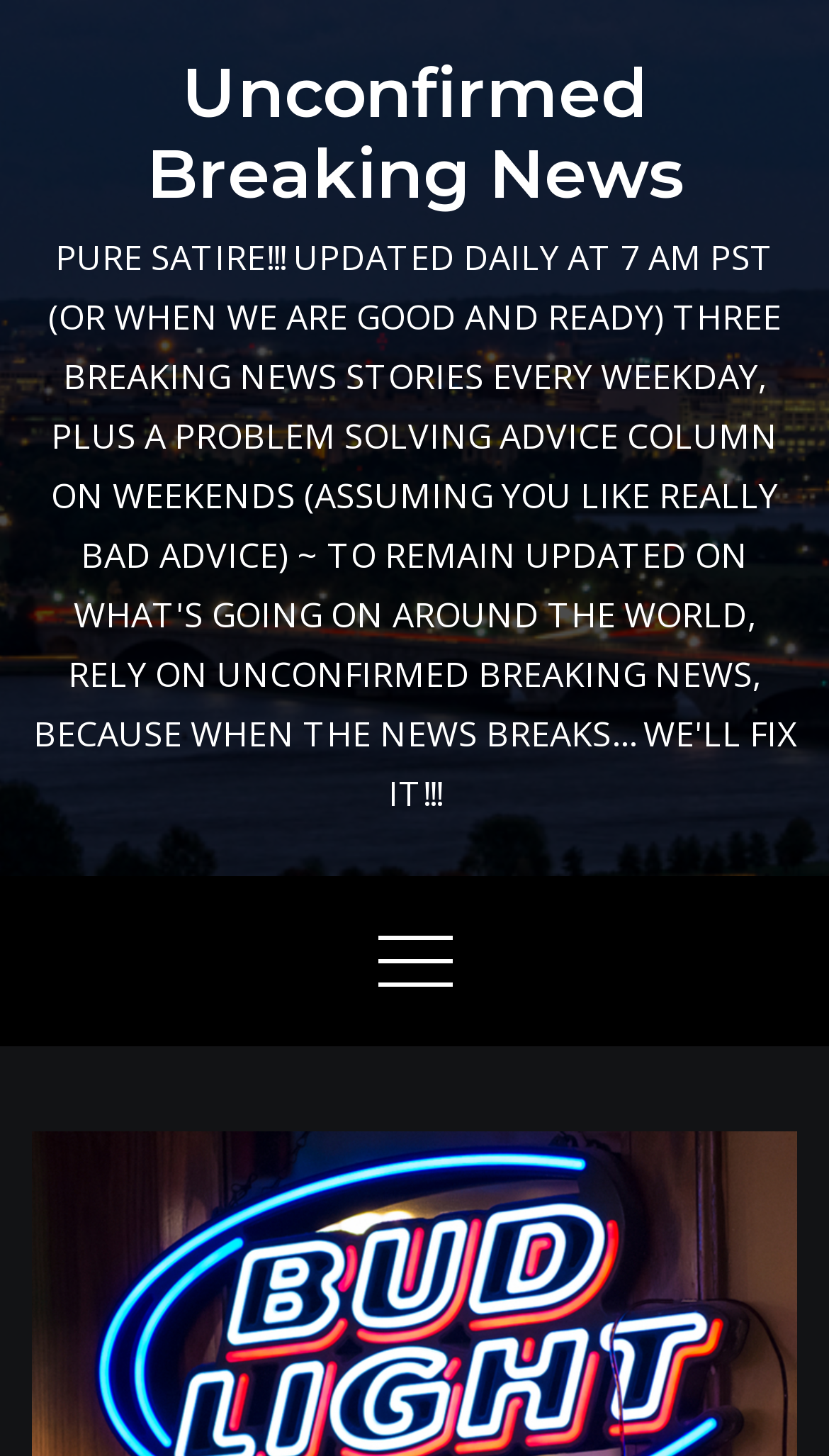Can you locate the main headline on this webpage and provide its text content?

Unconfirmed Breaking News